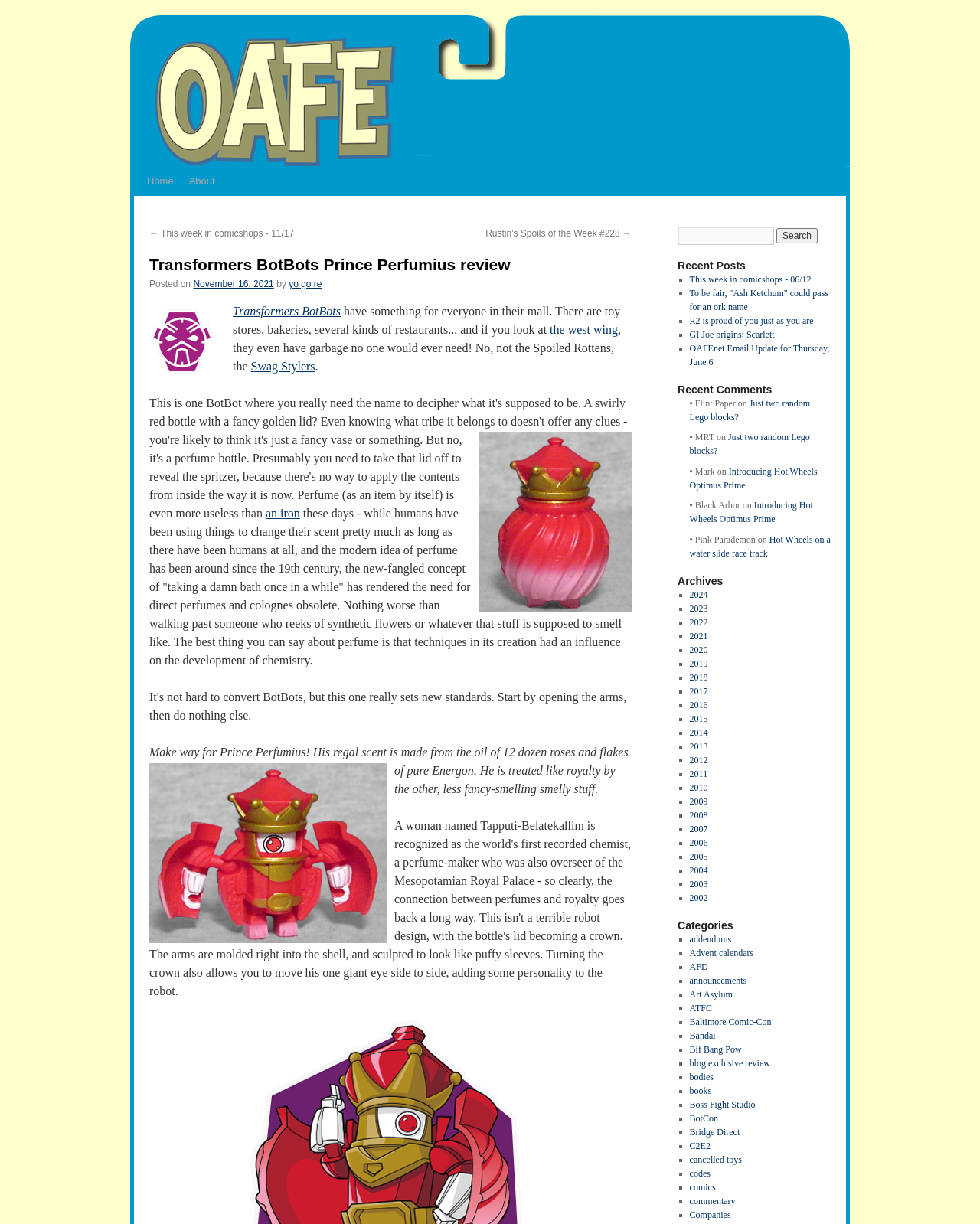What is the name of the blog?
Give a one-word or short phrase answer based on the image.

OAFE